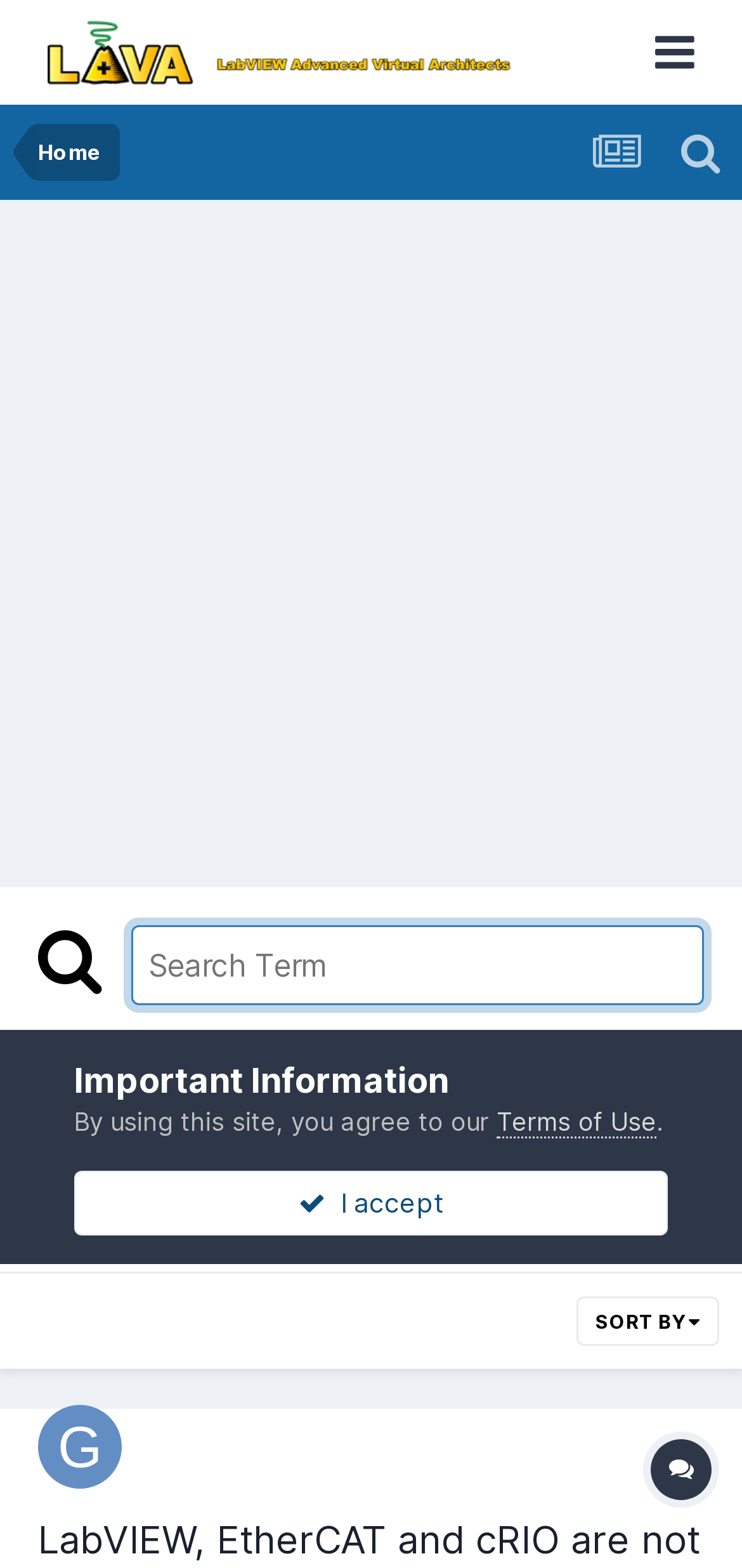Please identify the bounding box coordinates for the region that you need to click to follow this instruction: "go to home page".

[0.051, 0.079, 0.136, 0.115]